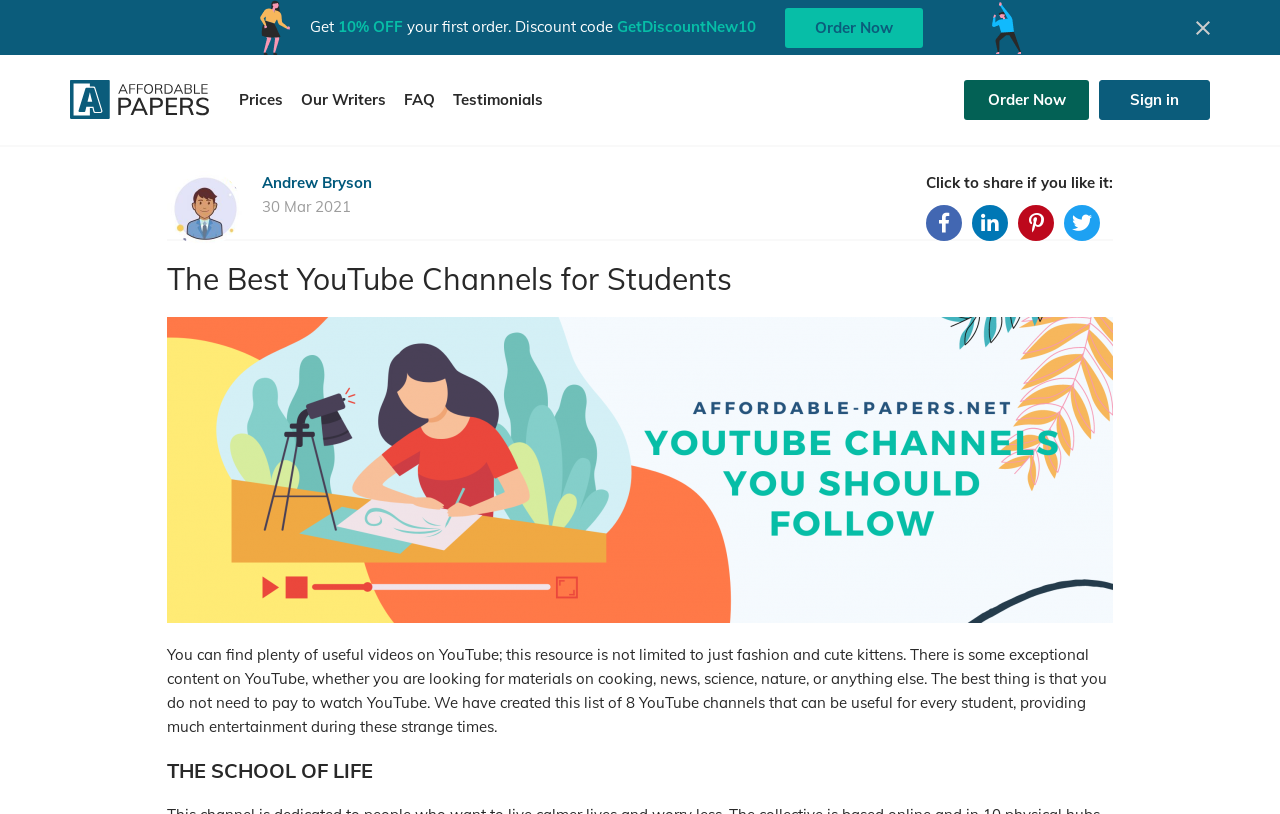Please answer the following question using a single word or phrase: 
What is the discount code for the first order?

GetDiscountNew10